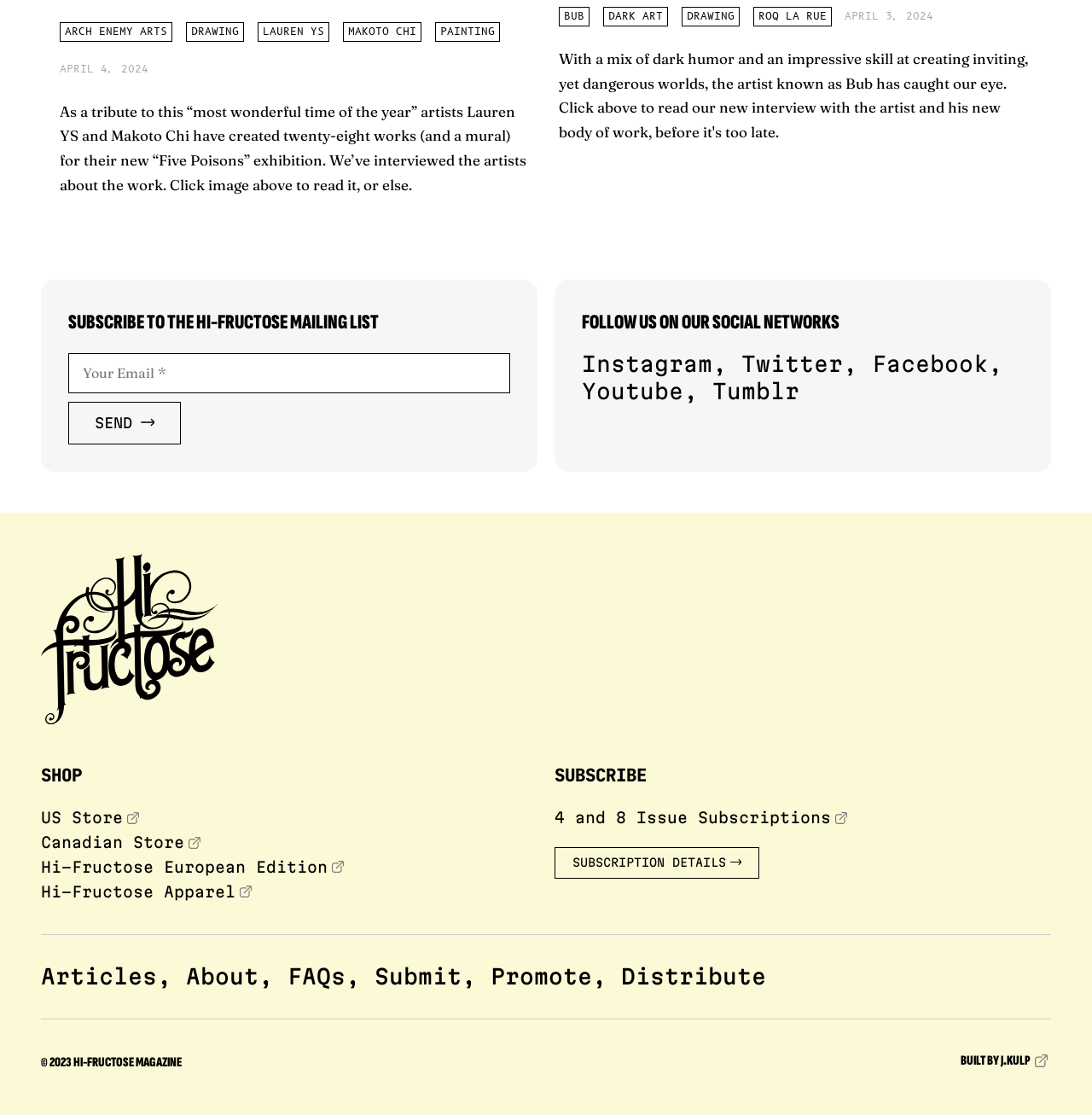What social networks can you follow Hi-Fructose on?
Examine the image and provide an in-depth answer to the question.

The question can be answered by looking at the section 'FOLLOW US ON OUR SOCIAL NETWORKS' which lists the social networks as links.